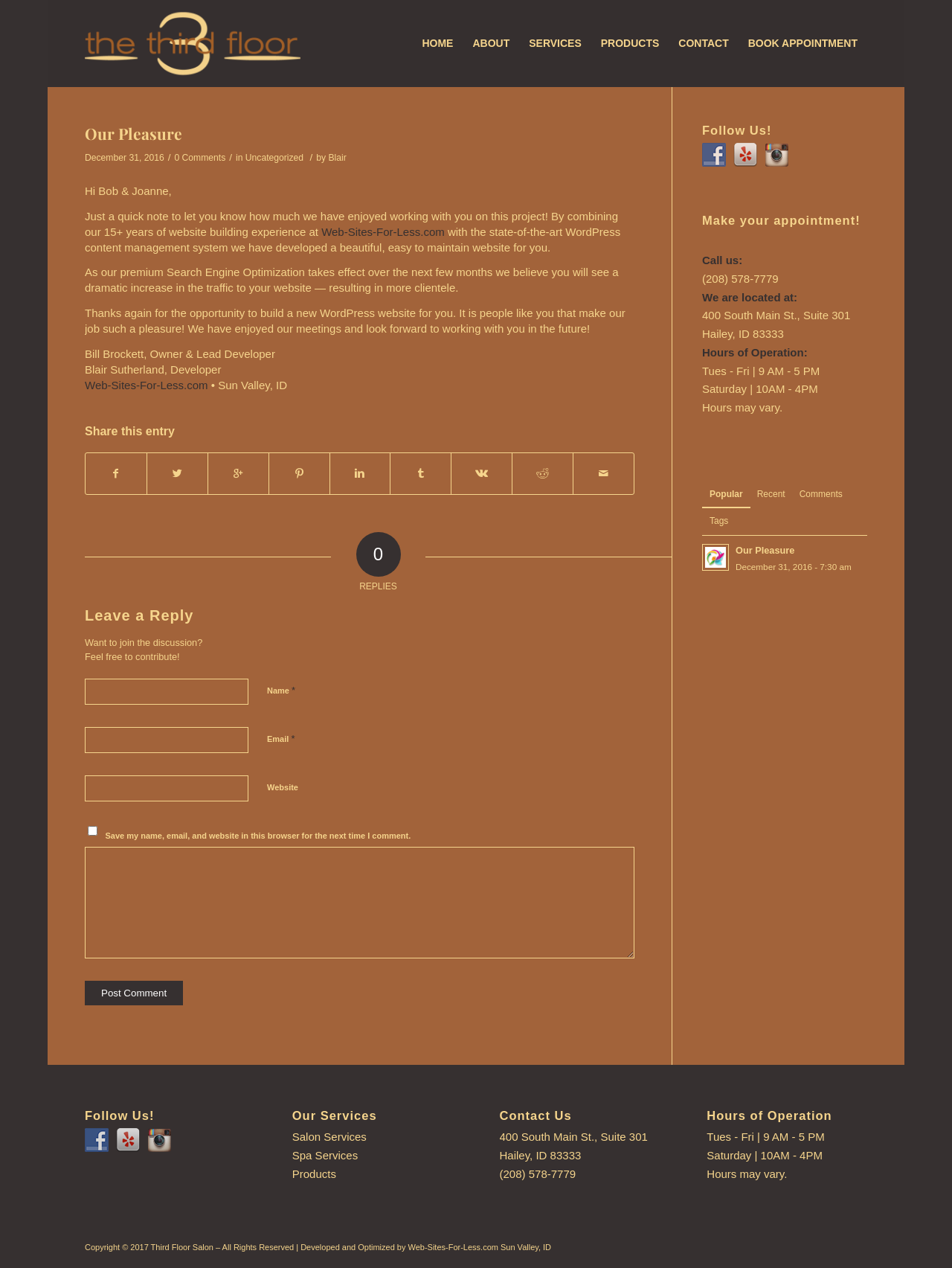Highlight the bounding box coordinates of the element you need to click to perform the following instruction: "Click the 'Post Comment' button."

[0.089, 0.773, 0.192, 0.793]